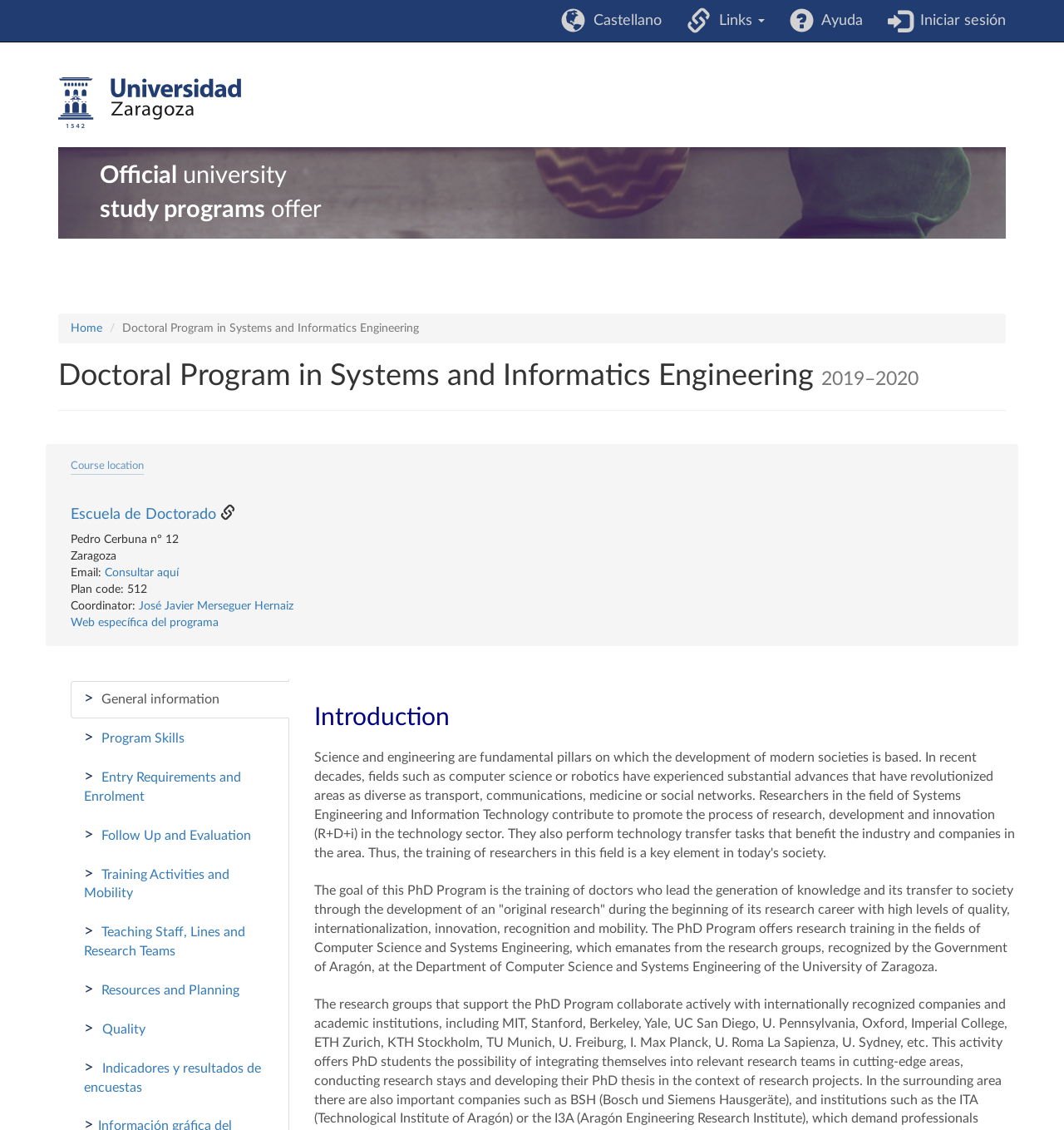Please use the details from the image to answer the following question comprehensively:
What is the location of the course?

I found the answer by looking at the section 'Course location' on the webpage, which mentions 'Pedro Cerbuna nº 12, Zaragoza'.